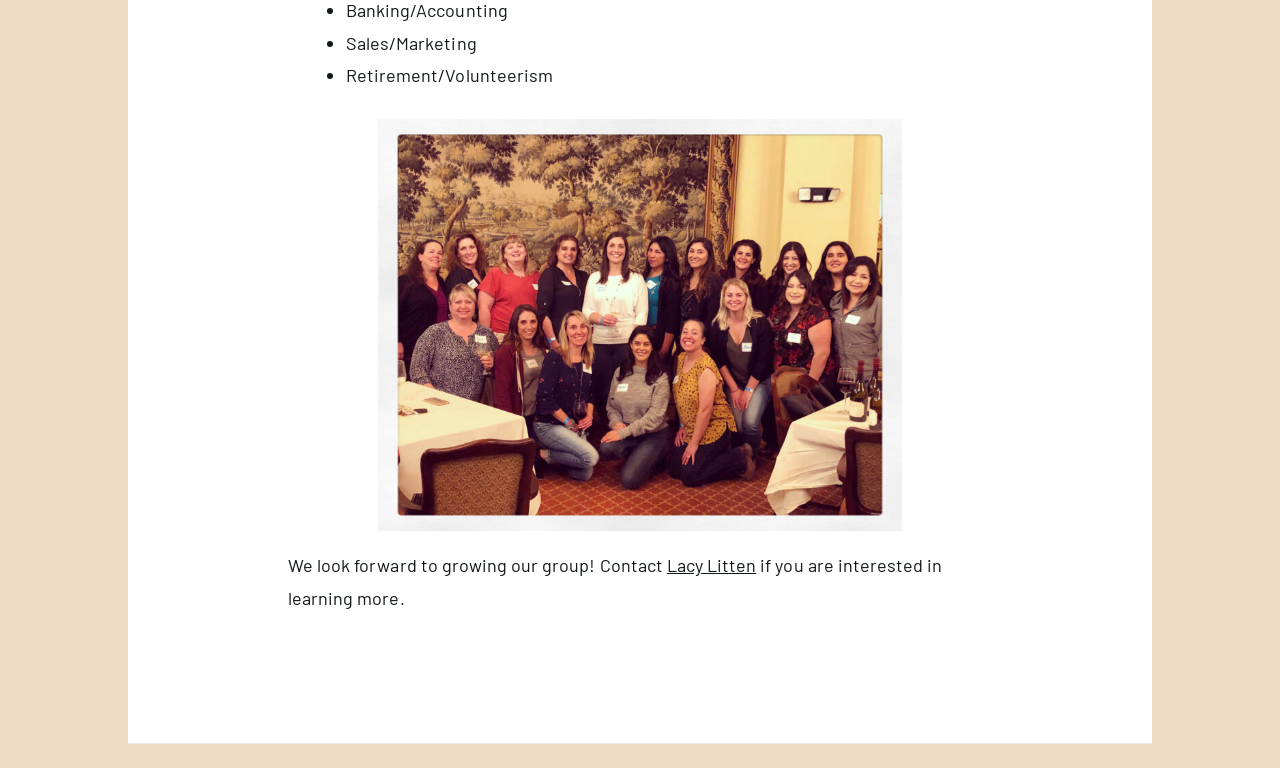Provide a short answer to the following question with just one word or phrase: What is the first category listed?

Sales/Marketing